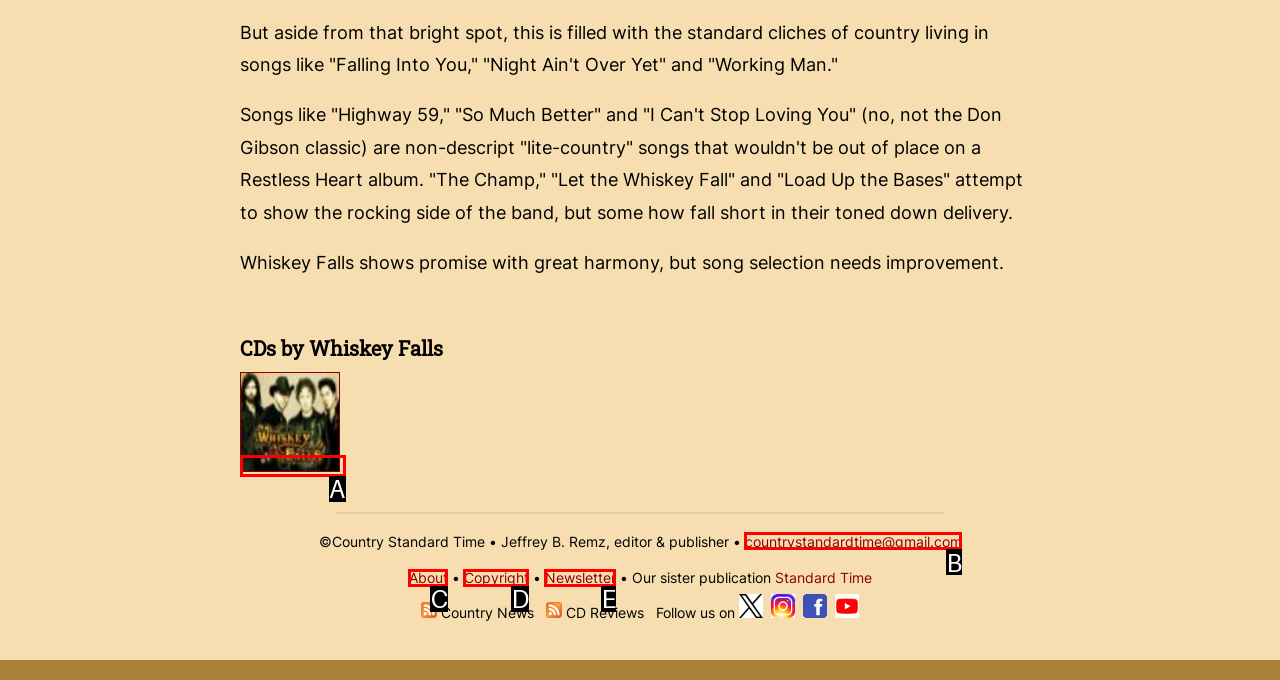Based on the description: countrystandardtime@gmail.com, select the HTML element that fits best. Provide the letter of the matching option.

B